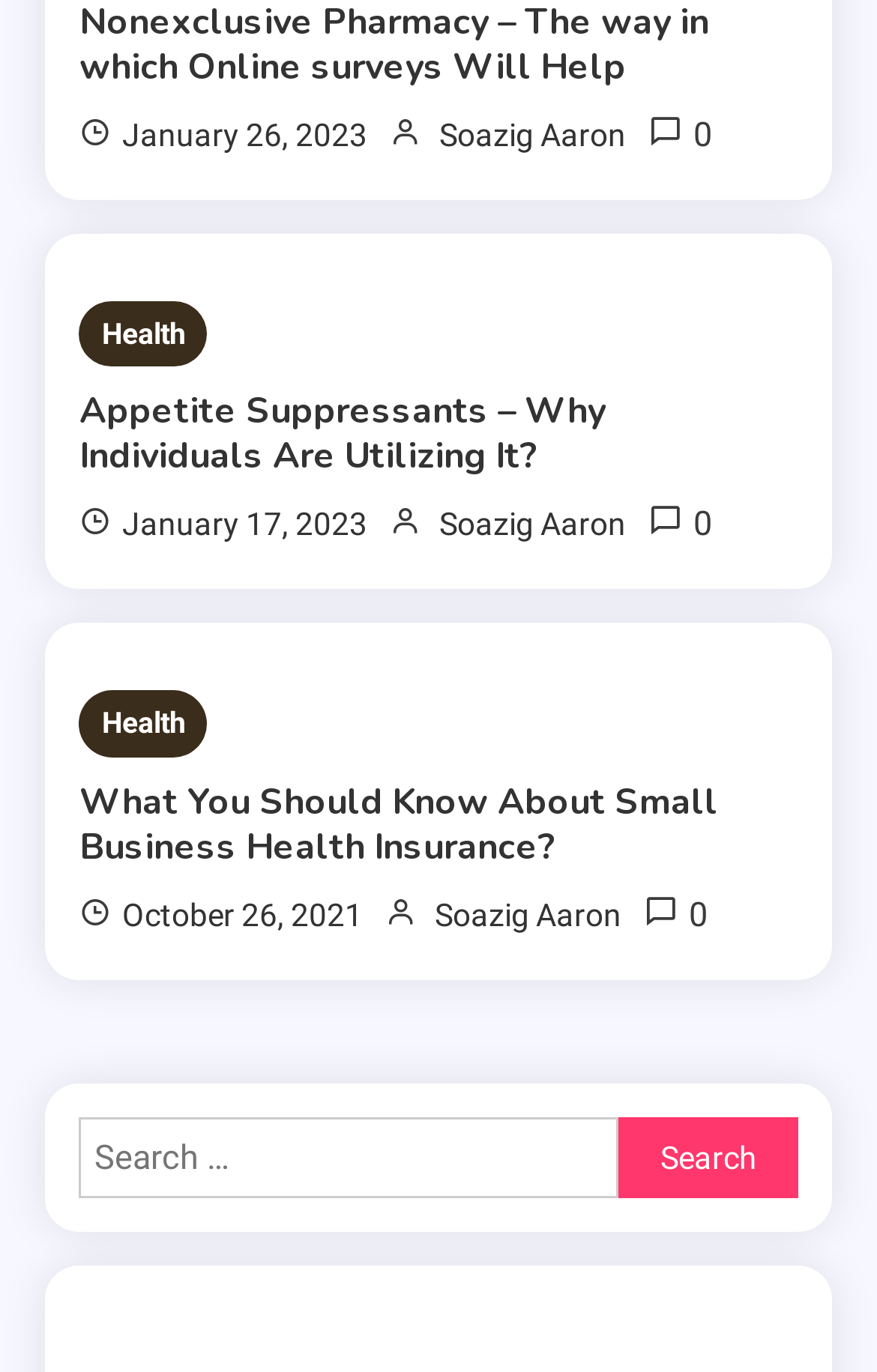Determine the bounding box coordinates of the clickable element to complete this instruction: "View author information". Provide the coordinates in the format of four float numbers between 0 and 1, [left, top, right, bottom].

None